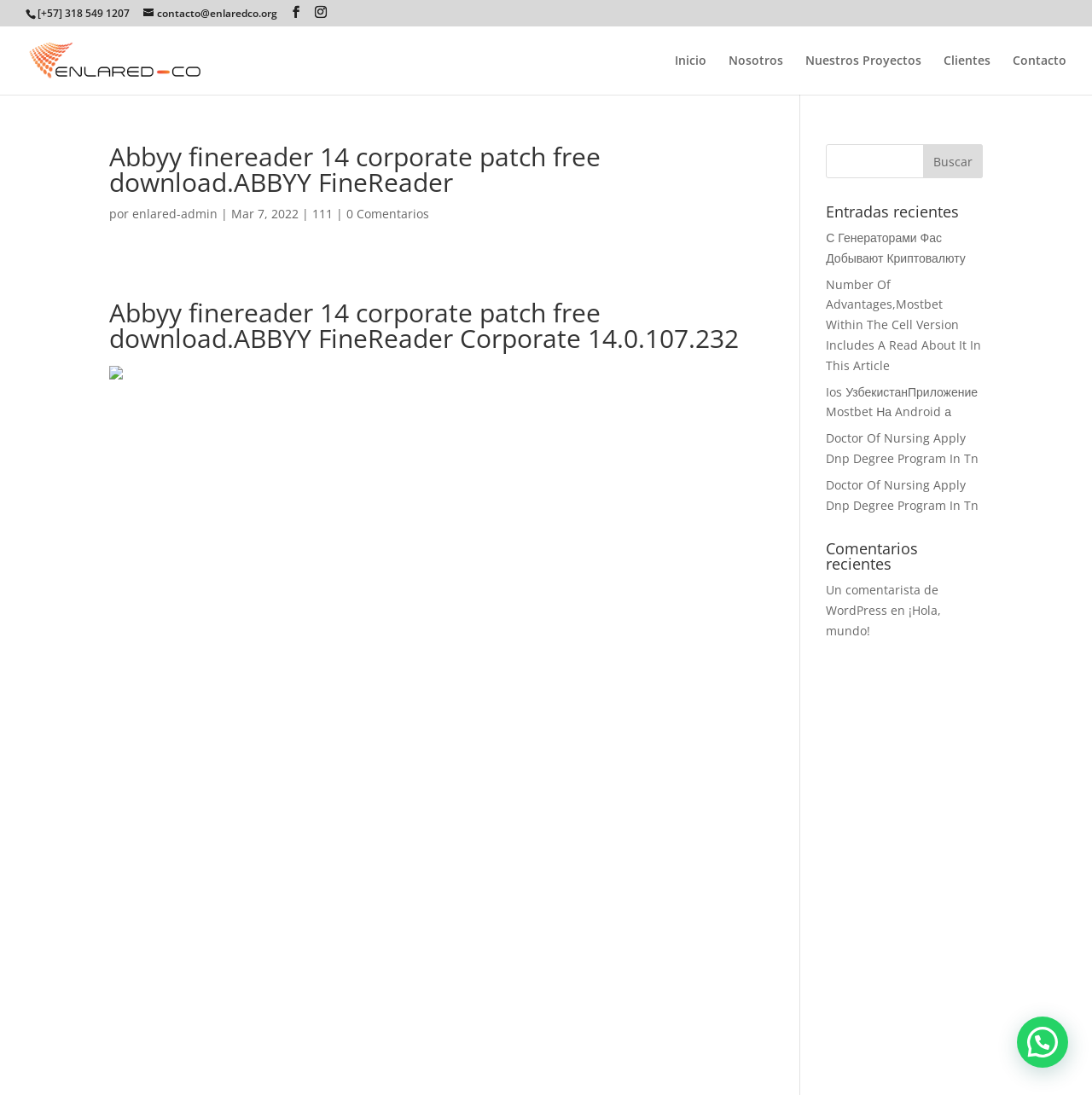Using a single word or phrase, answer the following question: 
What is the language of the website?

Spanish